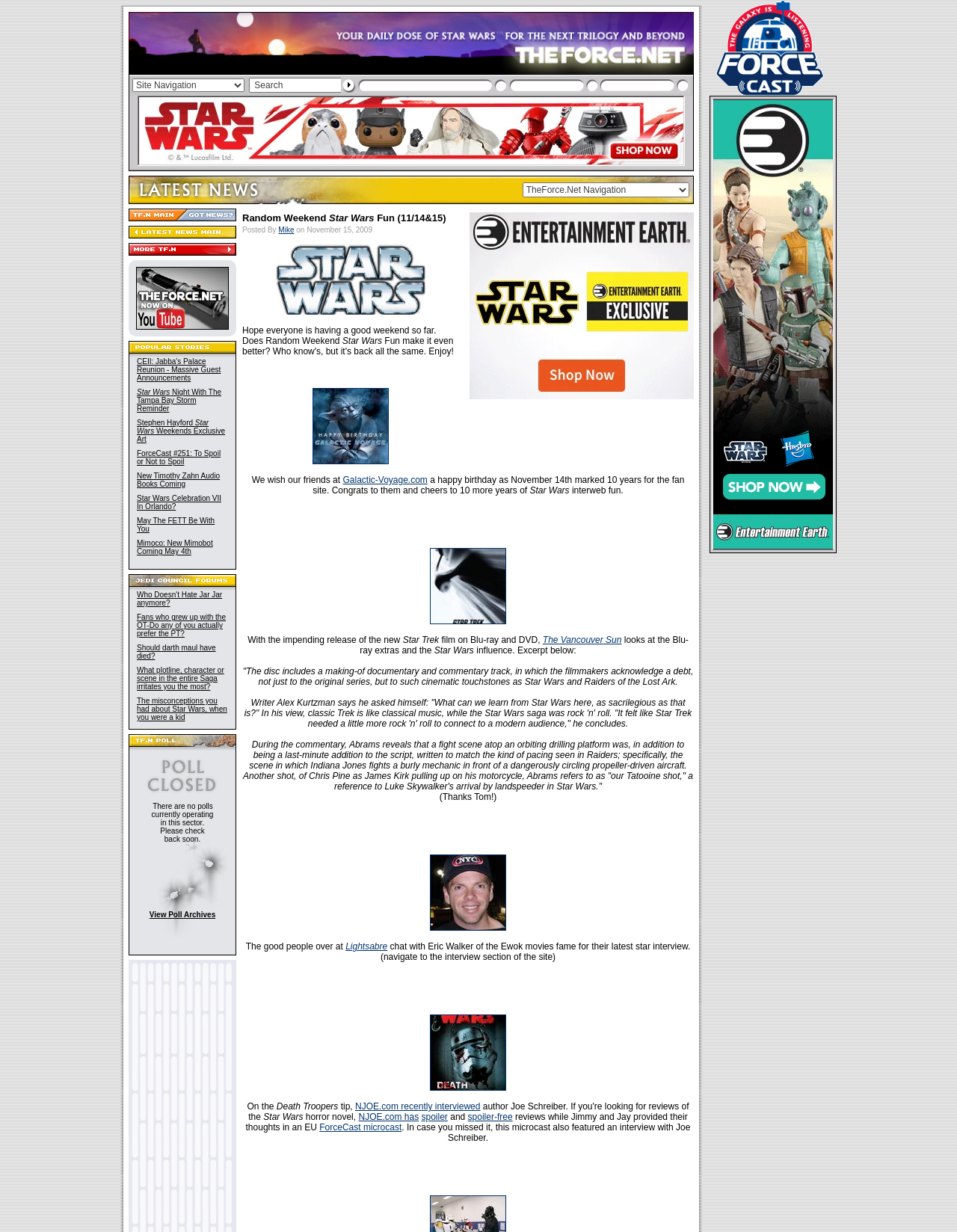What is the Entertainment Earth section?
Offer a detailed and exhaustive answer to the question.

The Entertainment Earth section appears to be a link to an online store that sells Star Wars merchandise, such as toys, collectibles, and other items. The link is located in the top navigation menu and is accompanied by an image.